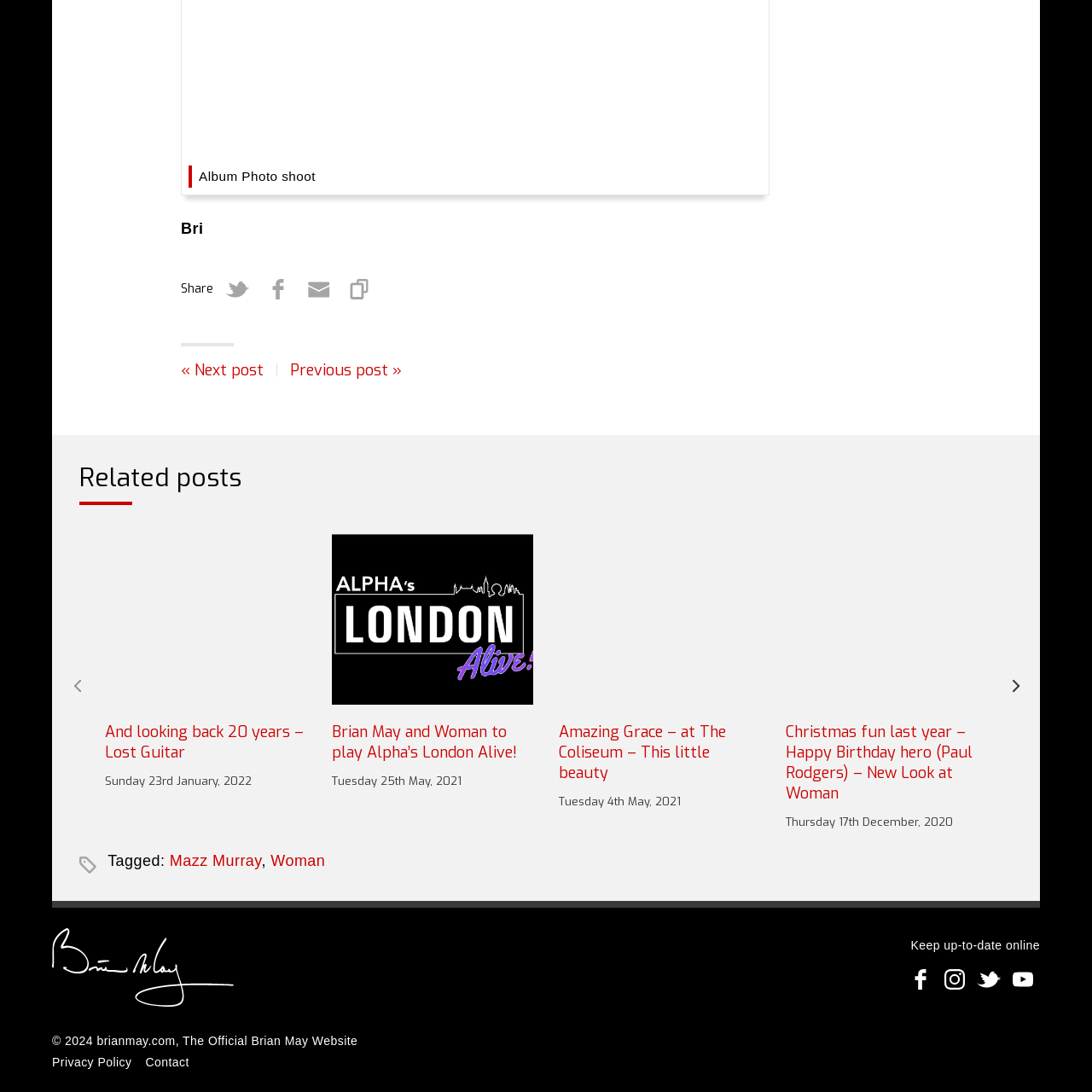Focus on the section within the red boundary and provide a detailed description.

This image appears to be a visual representation associated with the content of a post titled "Mazz Murray and Emerson - Londo Press." It is featured alongside an article that discusses the topic, potentially highlighting an album or event related to these individuals. The post is likely part of a larger collection or gallery, as indicated by the presence of related posts and links to other topics such as "London Alive!" and various musical collaborations.

Accompanying the image, the article likely touches on themes of music and performance, possibly celebrating past works or events in the industry. The overall aesthetic aims to engage readers with rich visual and textual content that enhances their understanding of the subject matter while fostering a connection to the artists involved.